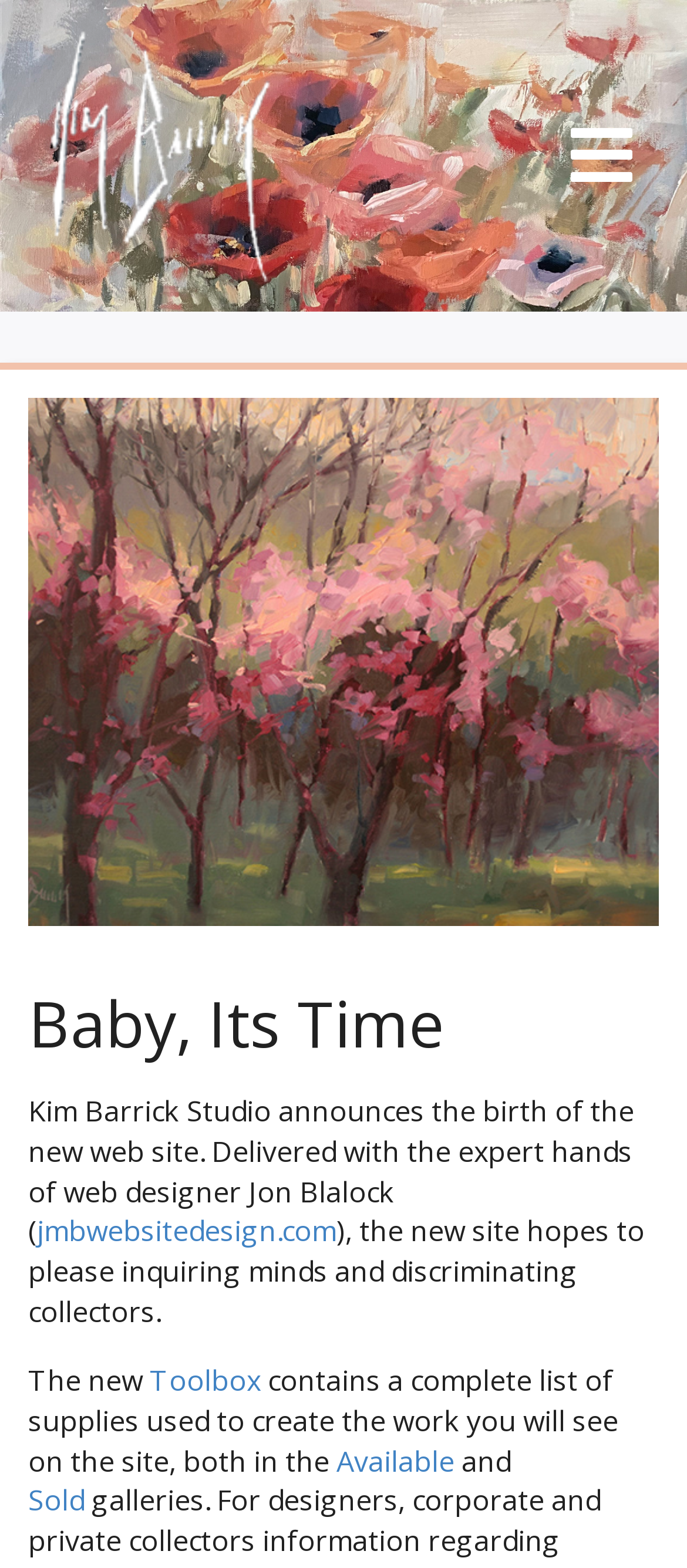What type of collectors is the website for?
From the image, provide a succinct answer in one word or a short phrase.

Discriminating collectors